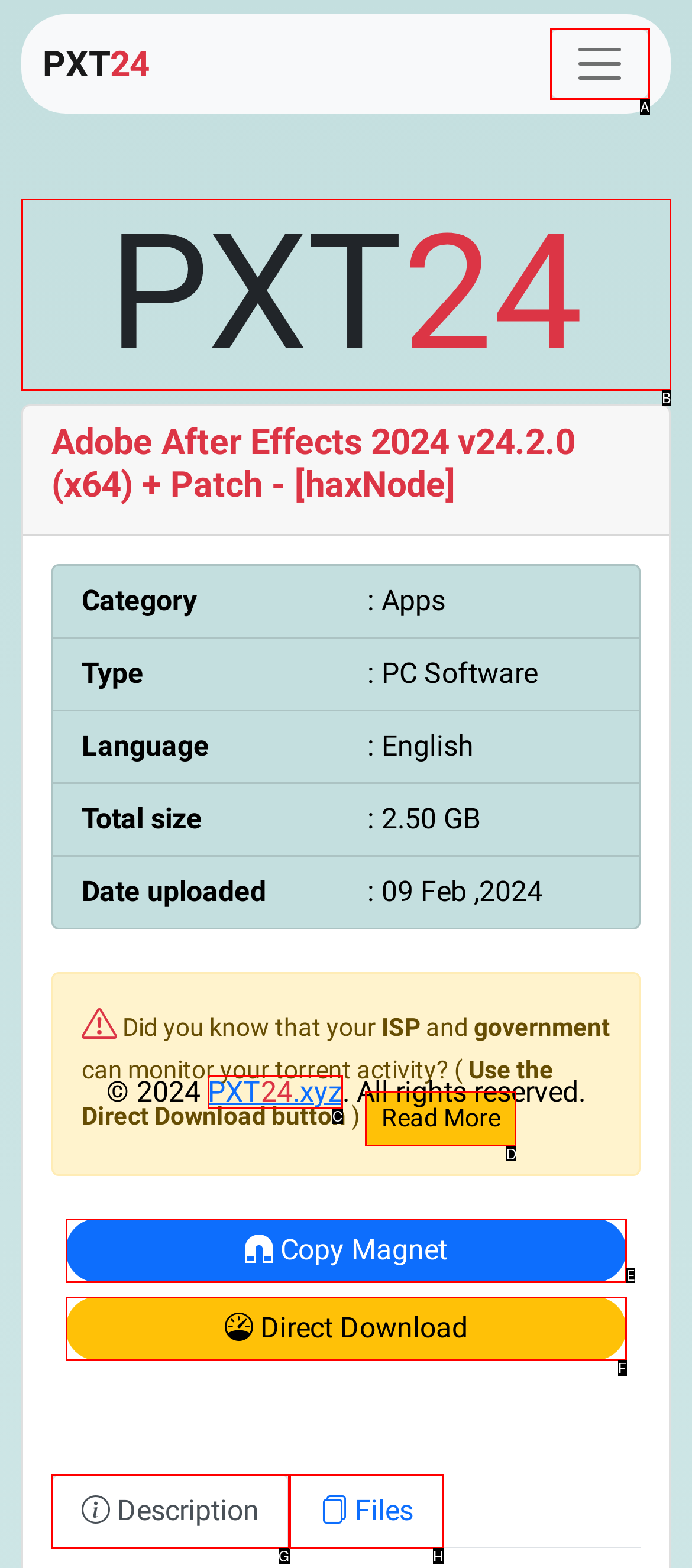Determine which option should be clicked to carry out this task: Click the Read More button
State the letter of the correct choice from the provided options.

D